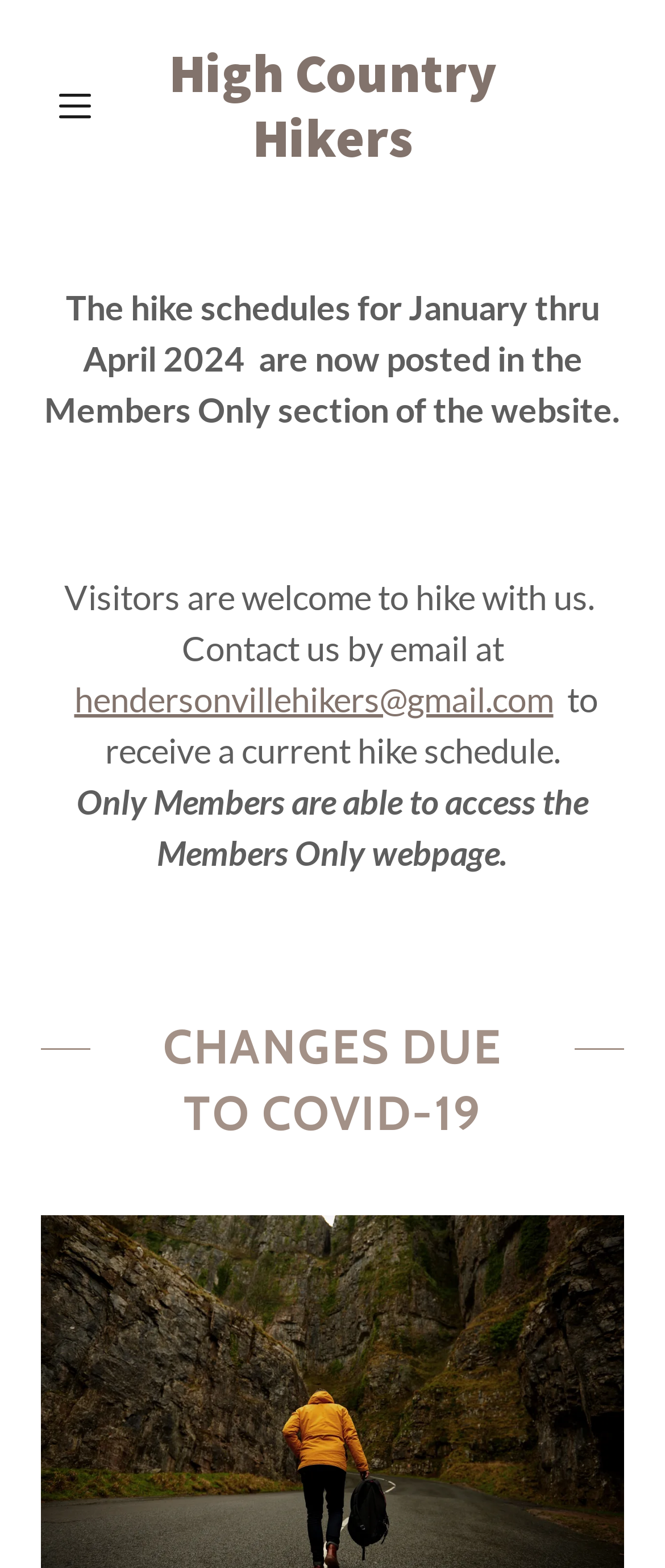Review the image closely and give a comprehensive answer to the question: What is the restriction for accessing hike schedules?

The webpage mentions that 'Only Members are able to access the Members Only webpage', implying that hike schedules are only available to members of the group.